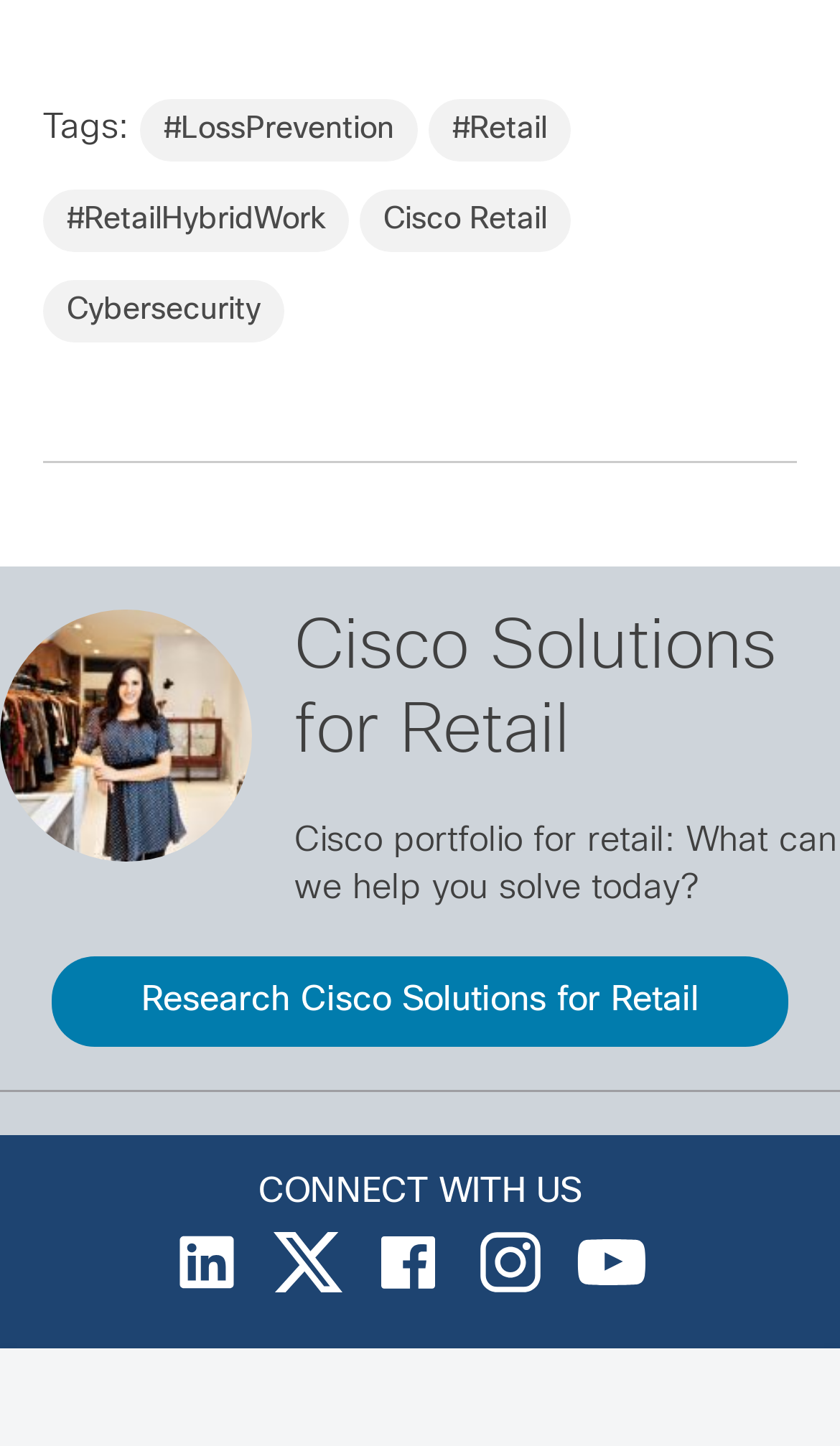Please answer the following question as detailed as possible based on the image: 
What is the visual element above the 'Cisco Solutions for Retail' heading?

Above the 'Cisco Solutions for Retail' heading, there is an image element, which is likely a logo or a visual representation of Cisco's retail solutions.